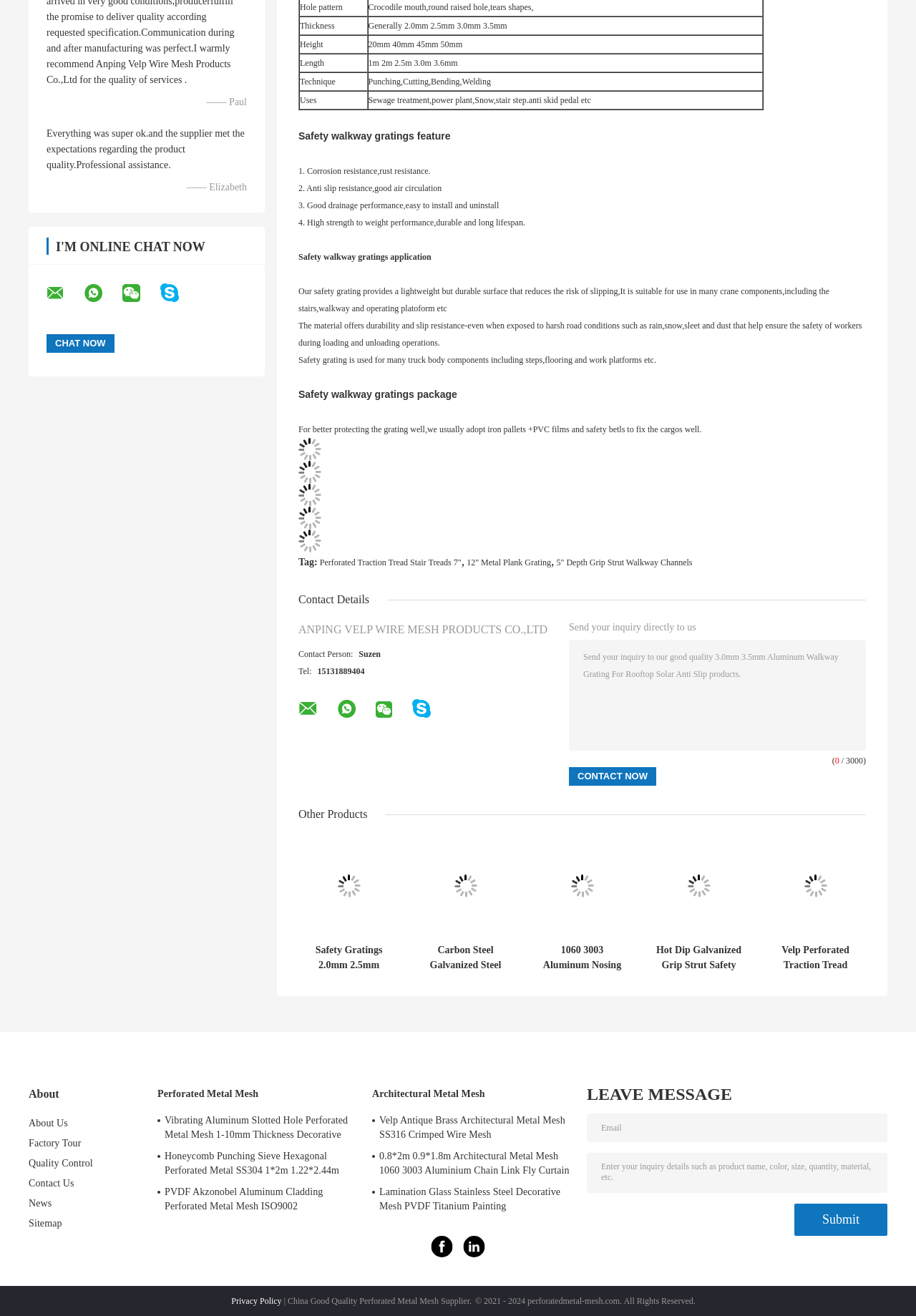Locate the bounding box coordinates of the segment that needs to be clicked to meet this instruction: "Enter your inquiry in the text box".

[0.621, 0.486, 0.945, 0.57]